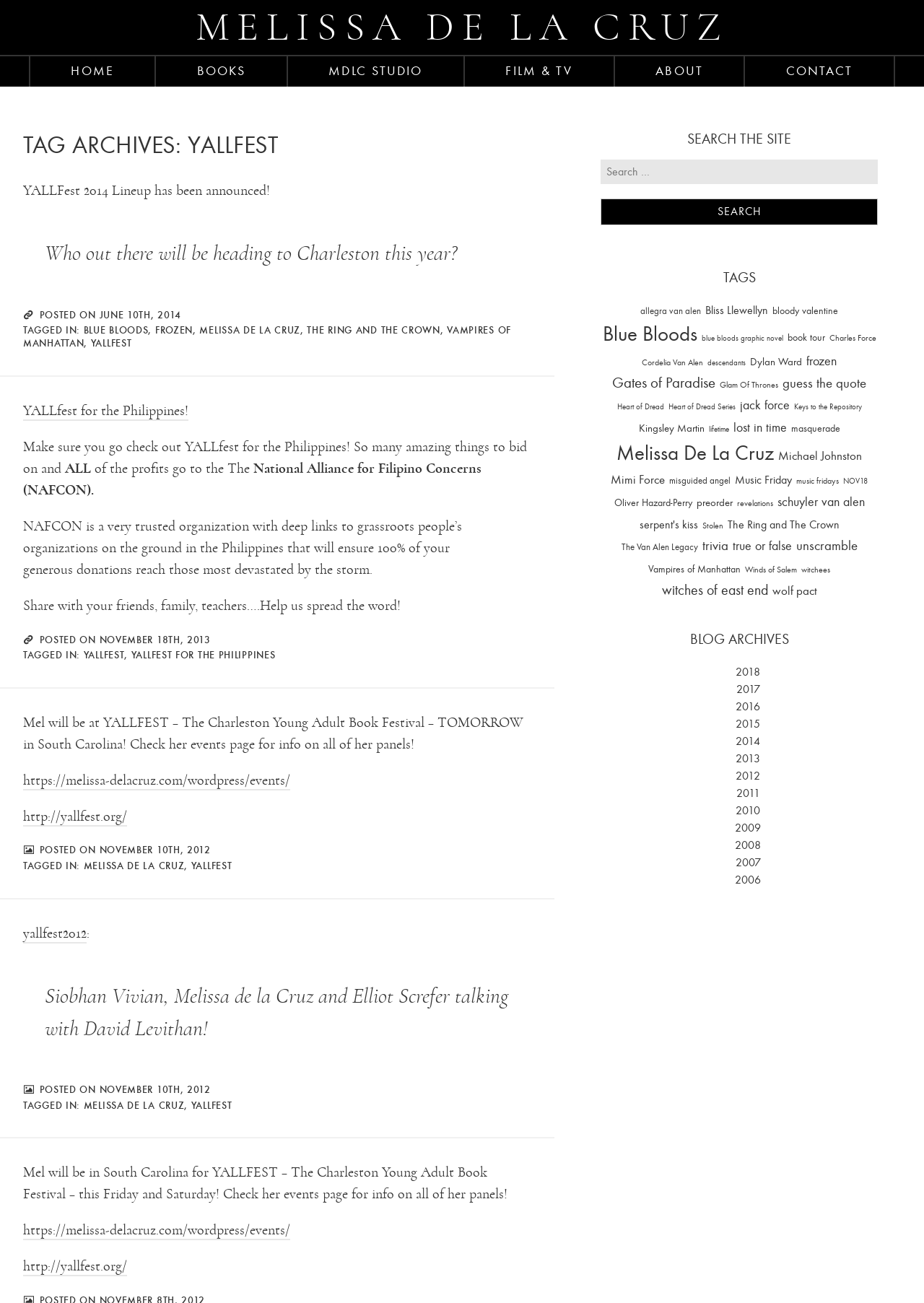Please find the bounding box coordinates of the element that needs to be clicked to perform the following instruction: "Click on the 'YALLFEST' tag". The bounding box coordinates should be four float numbers between 0 and 1, represented as [left, top, right, bottom].

[0.098, 0.259, 0.142, 0.268]